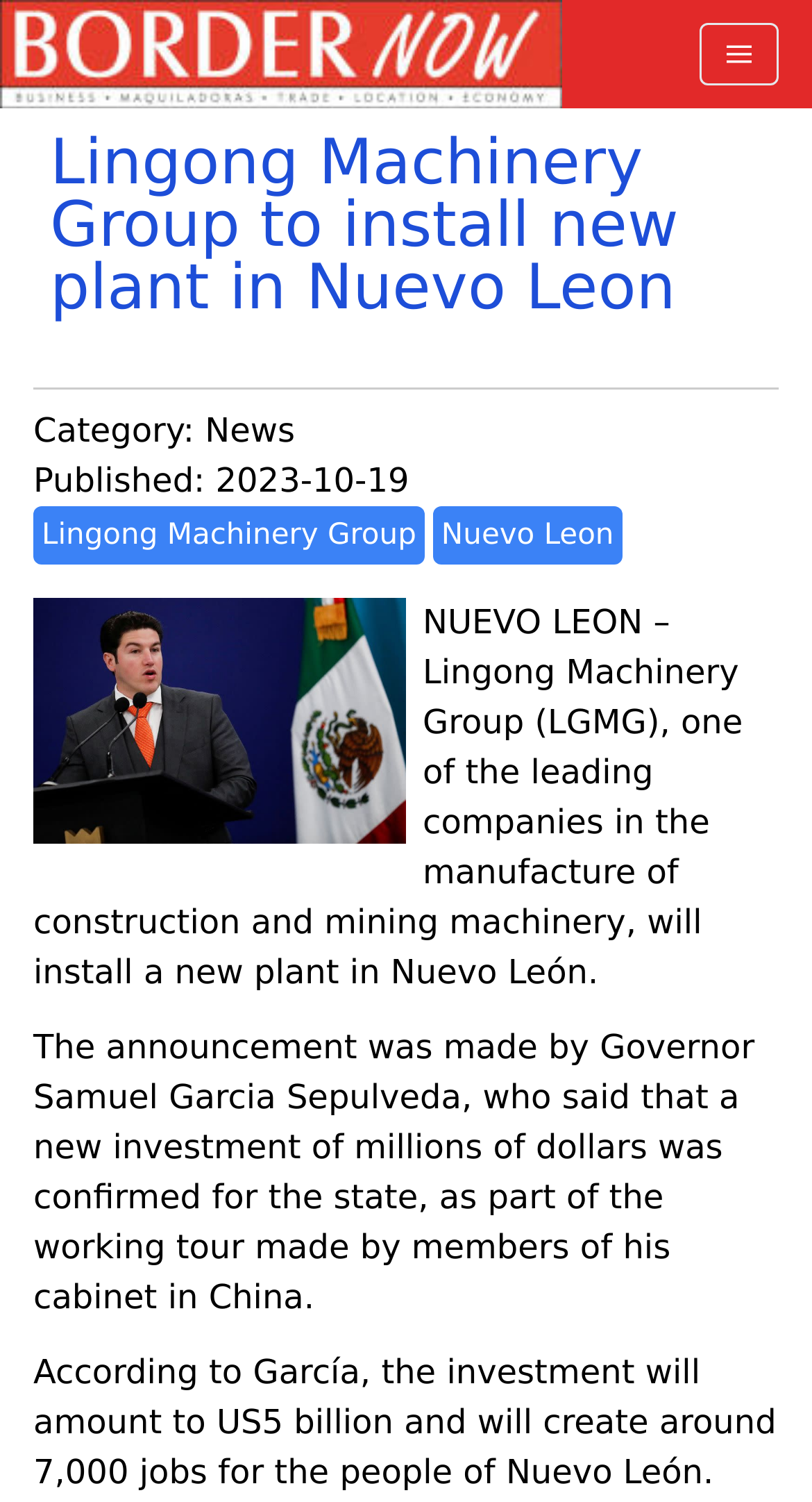From the details in the image, provide a thorough response to the question: What is the company mentioned in the article?

The article mentions Lingong Machinery Group (LGMG) as one of the leading companies in the manufacture of construction and mining machinery, which is installing a new plant in Nuevo Leon.